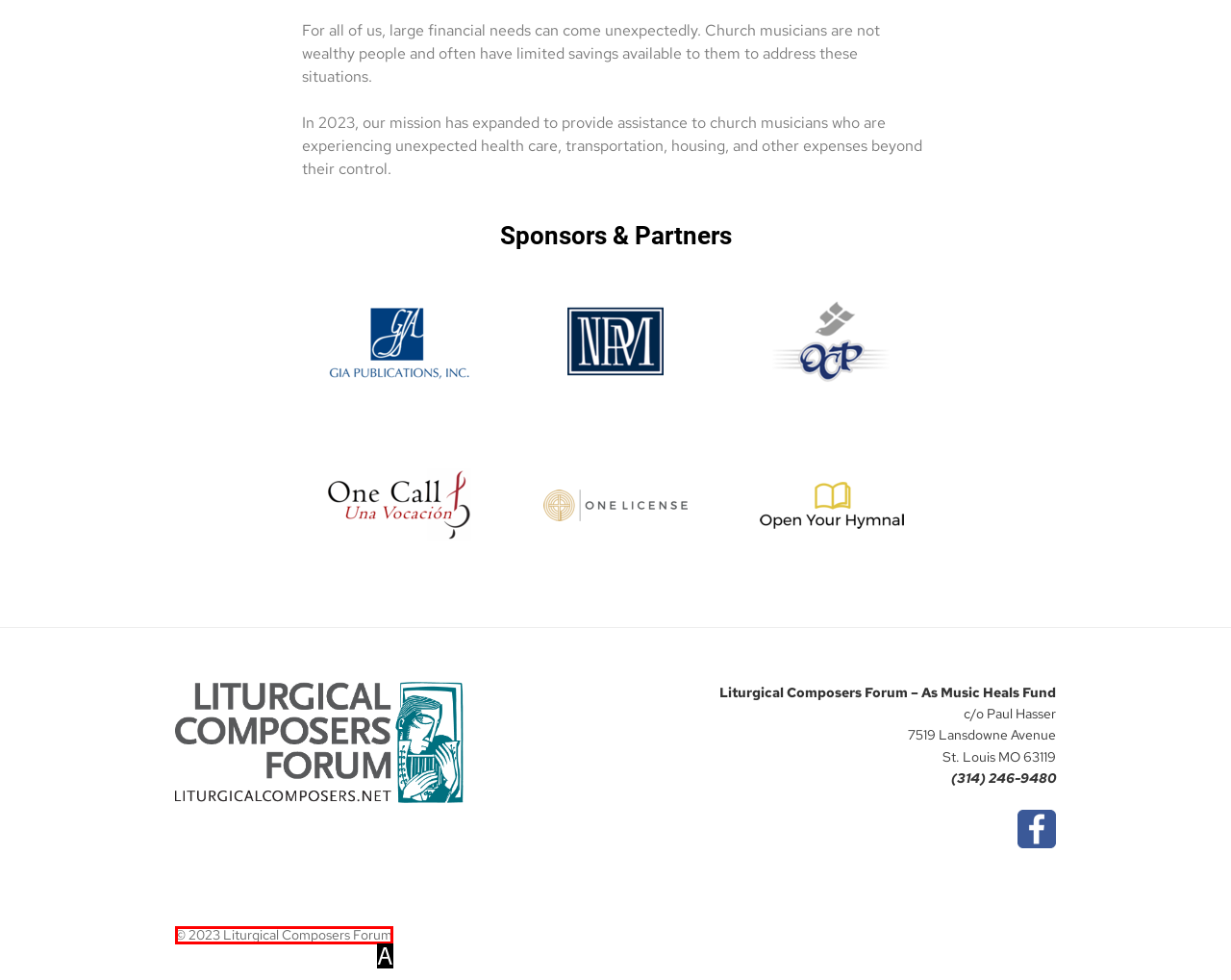Match the HTML element to the description: © 2023 Liturgical Composers Forum. Respond with the letter of the correct option directly.

A